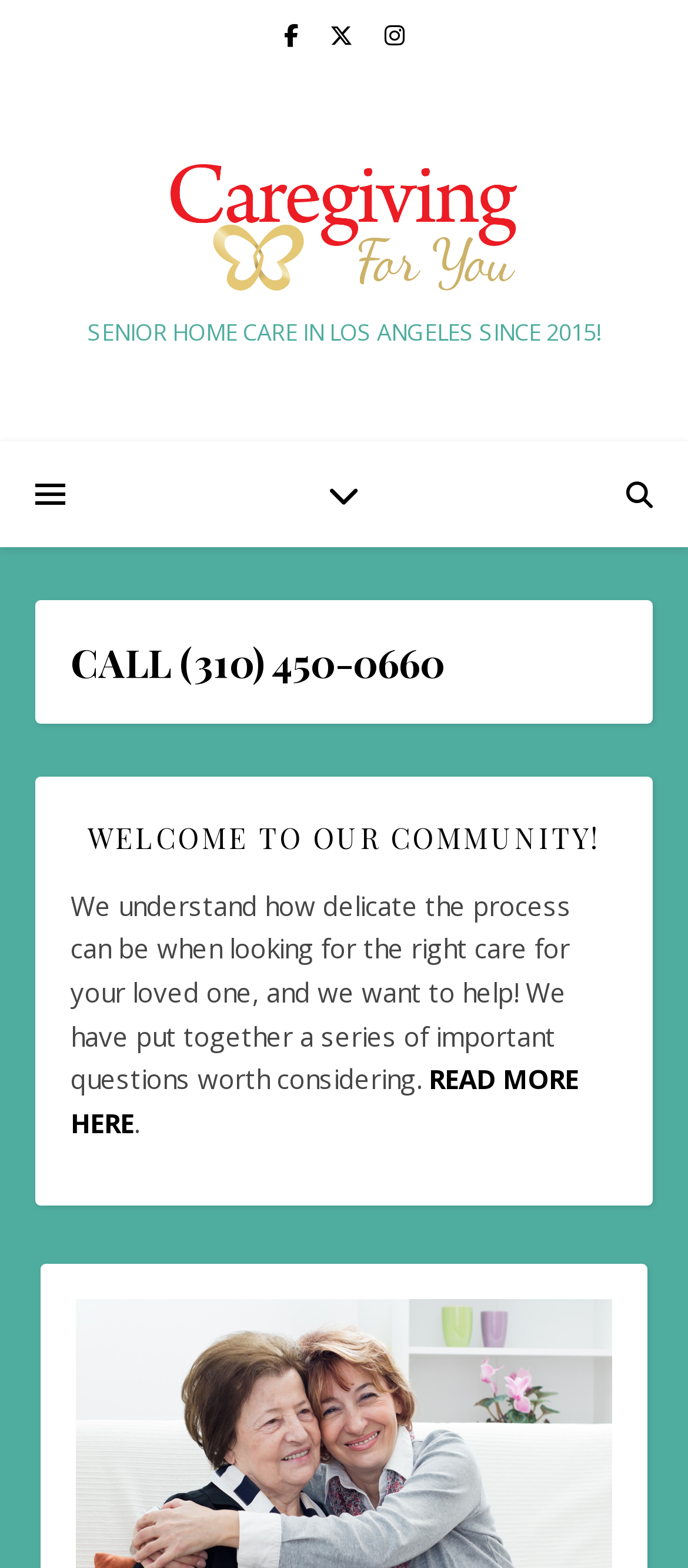What can you do after reading the introduction?
Look at the image and respond with a single word or a short phrase.

Read more here